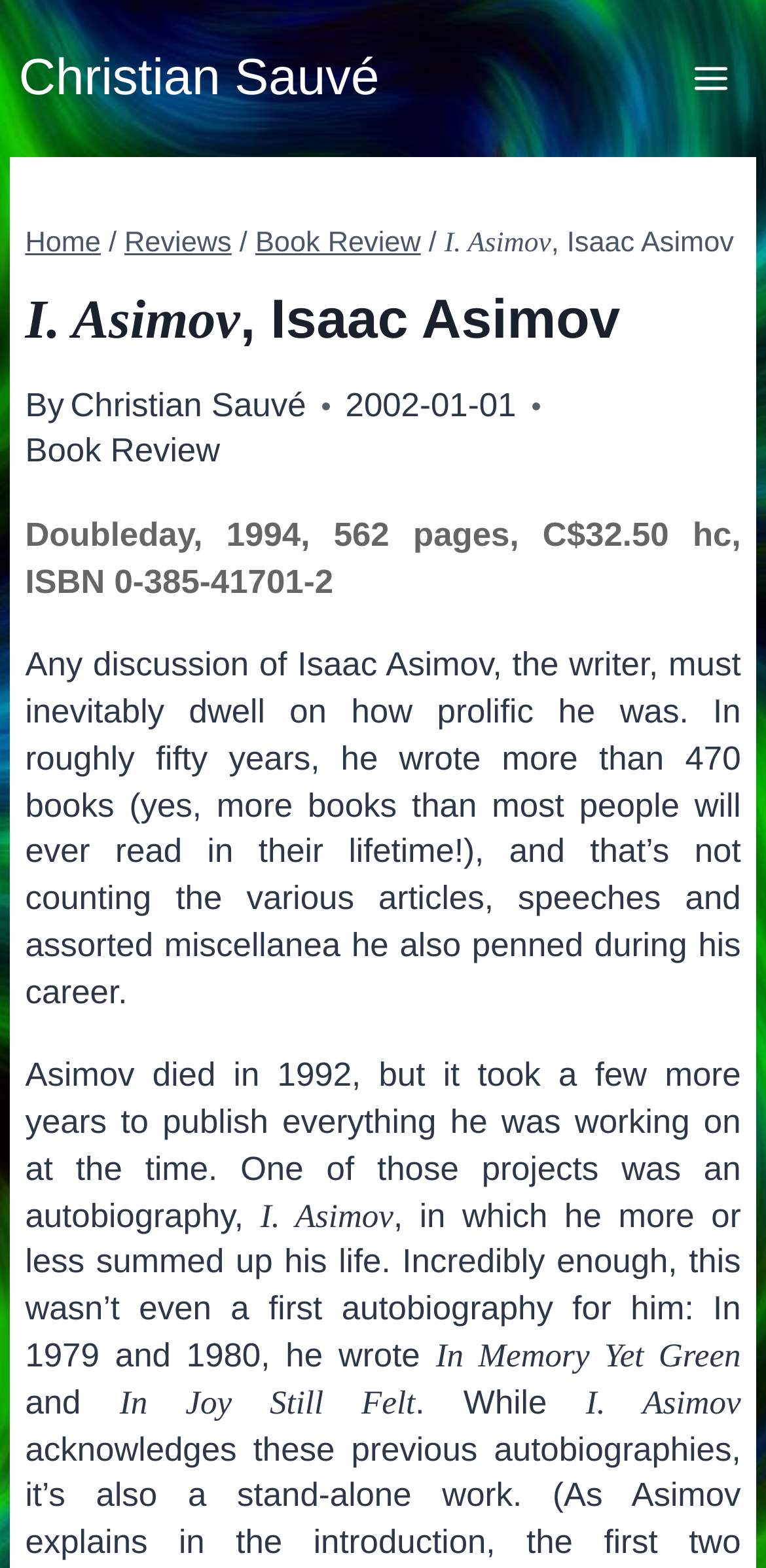Extract the main headline from the webpage and generate its text.

I. Asimov, Isaac Asimov